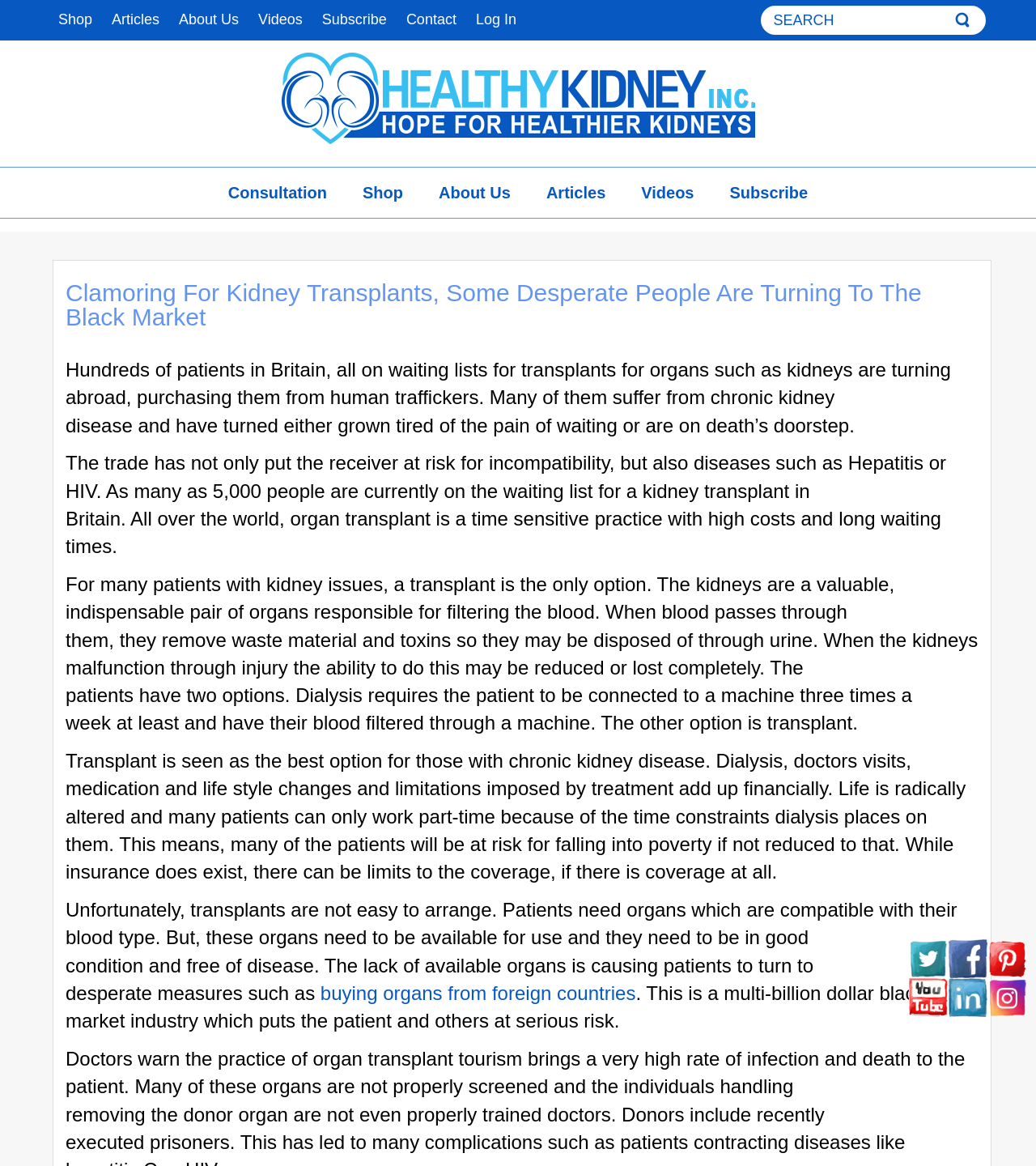Locate the bounding box coordinates of the clickable region necessary to complete the following instruction: "Follow on Twitter". Provide the coordinates in the format of four float numbers between 0 and 1, i.e., [left, top, right, bottom].

[0.876, 0.814, 0.914, 0.828]